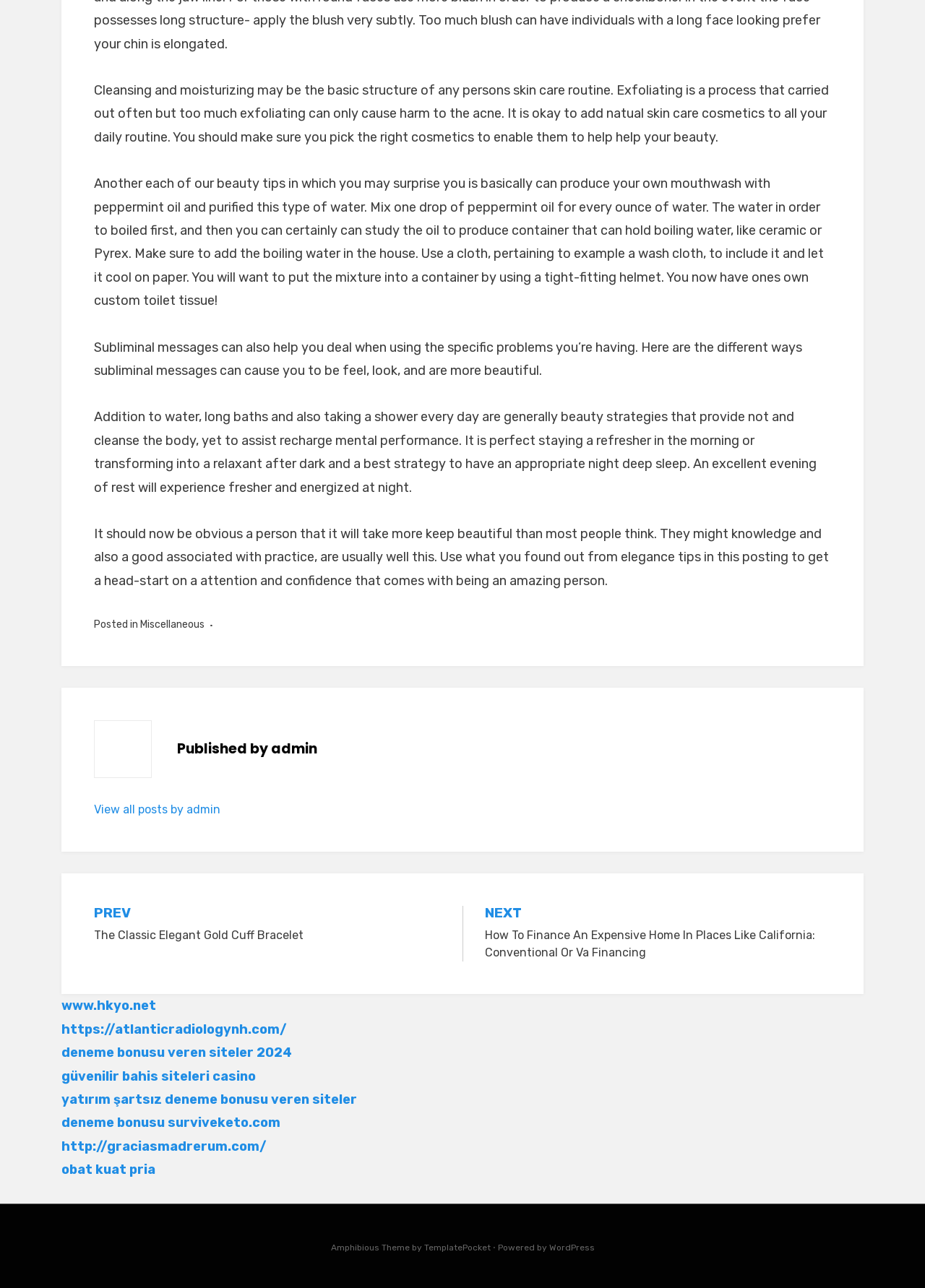Give the bounding box coordinates for this UI element: "deneme bonusu veren siteler 2024". The coordinates should be four float numbers between 0 and 1, arranged as [left, top, right, bottom].

[0.066, 0.811, 0.316, 0.823]